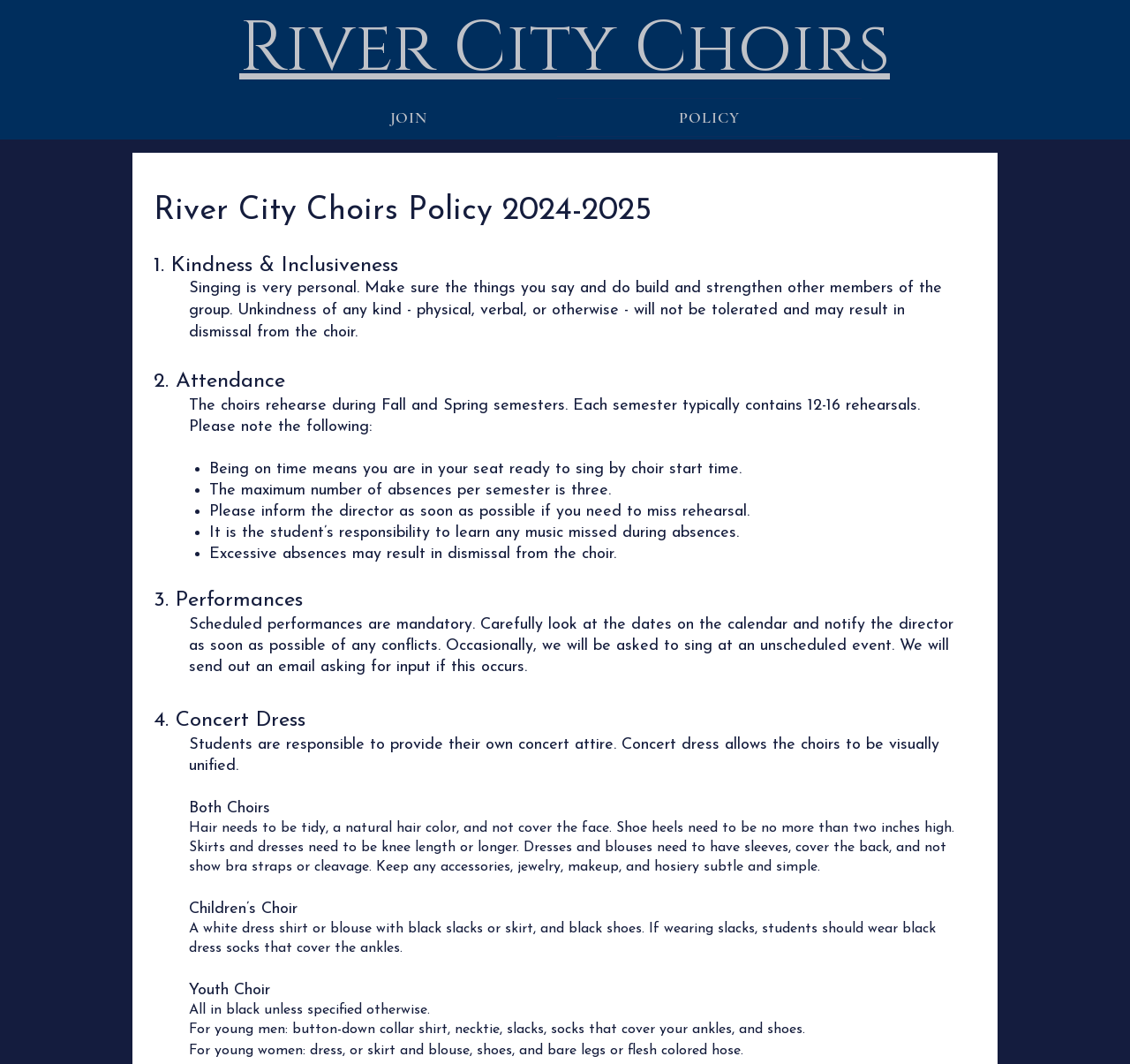Please find the bounding box coordinates in the format (top-left x, top-left y, bottom-right x, bottom-right y) for the given element description. Ensure the coordinates are floating point numbers between 0 and 1. Description: River City Choirs

[0.212, 0.002, 0.788, 0.09]